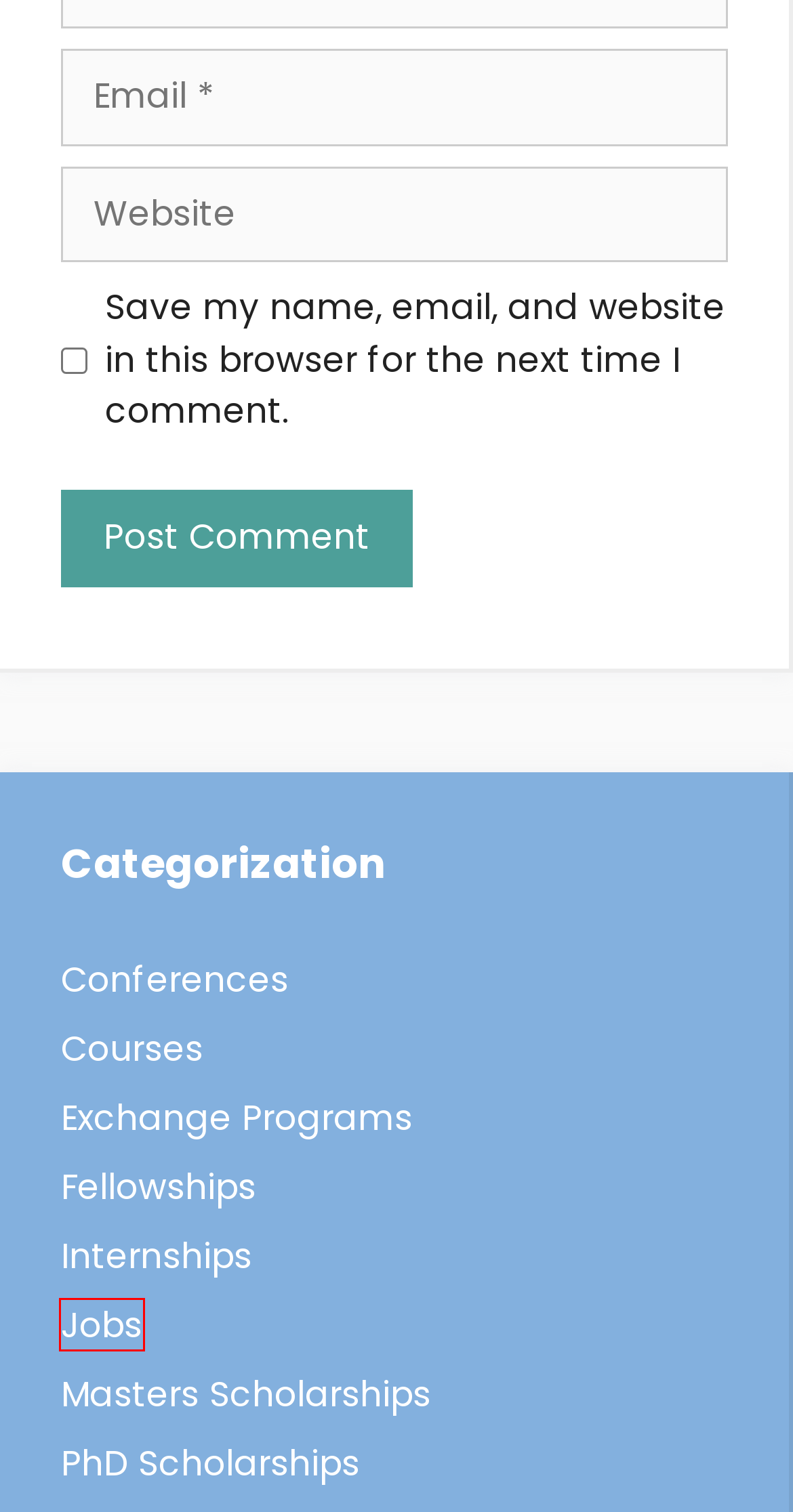You have been given a screenshot of a webpage with a red bounding box around a UI element. Select the most appropriate webpage description for the new webpage that appears after clicking the element within the red bounding box. The choices are:
A. PhD Scholarships - Careers Grip
B. Fellowships - Careers Grip
C. Courses - Careers Grip
D. Masters Scholarships - Careers Grip
E. Conferences - Careers Grip
F. Exchange Programs - Careers Grip
G. Jobs - Careers Grip
H. Internships - Careers Grip

G